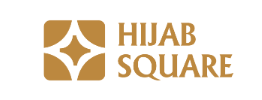Explain the image in a detailed and thorough manner.

The image showcases the logo of "Hijab Square," represented by an elegant design with a gold color palette. The logo features stylized elements that embody the essence of modest fashion, reflecting the brand's commitment to providing stylish and practical hijab solutions. This visual identity underscores Hijab Square’s mission to empower individuals on their journey of modesty and devotion. The logo is prominently displayed, reinforcing the brand's presence in the fashion market, particularly for those seeking quality hijabs and related accessories.